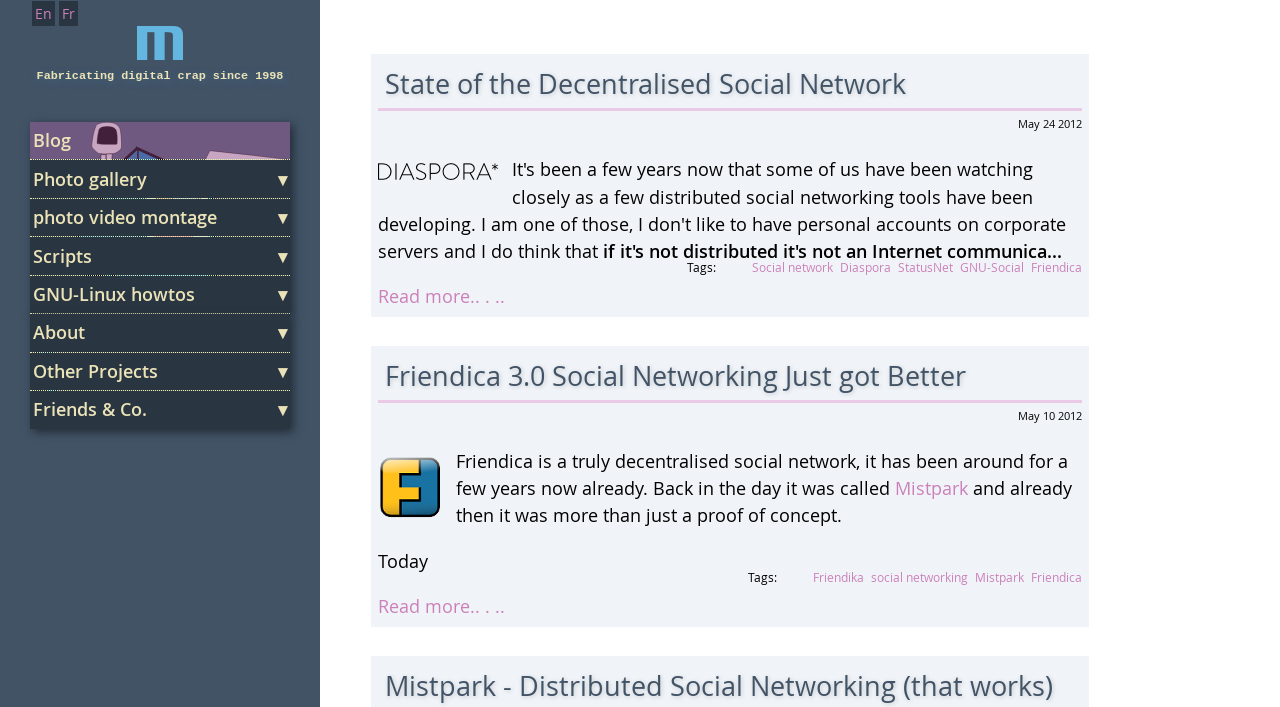Describe in detail what you see on the webpage.

This webpage appears to be a personal blog or website, with a focus on digital technology and social networking. At the top, there is a banner with a link that reads "Fabricating digital crap since 1998" accompanied by a small image. Below this, there are links to switch the language to English or French.

The main content of the page is divided into two sections, each containing a blog post or article. The first article has a heading that reads "State of the Decentralised Social Network" and is dated May 24, 2012. The article discusses the state of decentralized social networks and has a "Read more..." link at the bottom.

Below this article, there is a footer section with links to various social networking platforms, including Friendica, GNU-Social, StatusNet, Diaspora, and Social network.

The second article has a heading that reads "Friendica 3.0 Social Networking Just got Better" and is dated May 10, 2012. This article discusses the updates and improvements to the Friendica social networking platform. It also has a "Read more..." link at the bottom.

At the bottom of the page, there is another footer section with links to tags related to the article, including Friendica, Mistpark, and social networking.

On the left side of the page, there are several links to other sections of the website, including a photo gallery, scripts, GNU-Linux howtos, about, and other projects. There are also links to friends and co. and a dropdown menu with more options.